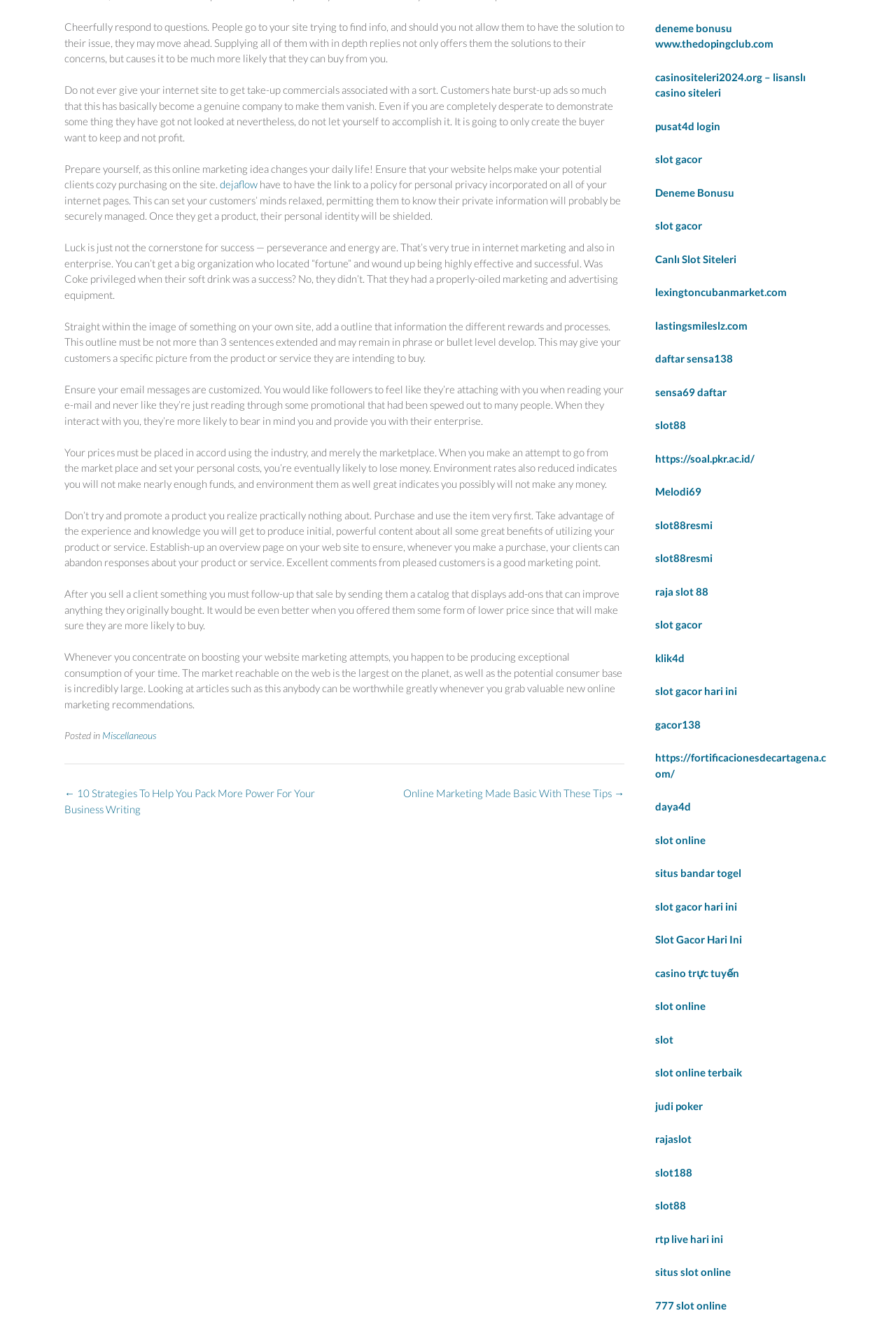Please find the bounding box coordinates in the format (top-left x, top-left y, bottom-right x, bottom-right y) for the given element description. Ensure the coordinates are floating point numbers between 0 and 1. Description: 777 slot online

[0.731, 0.979, 0.811, 0.988]